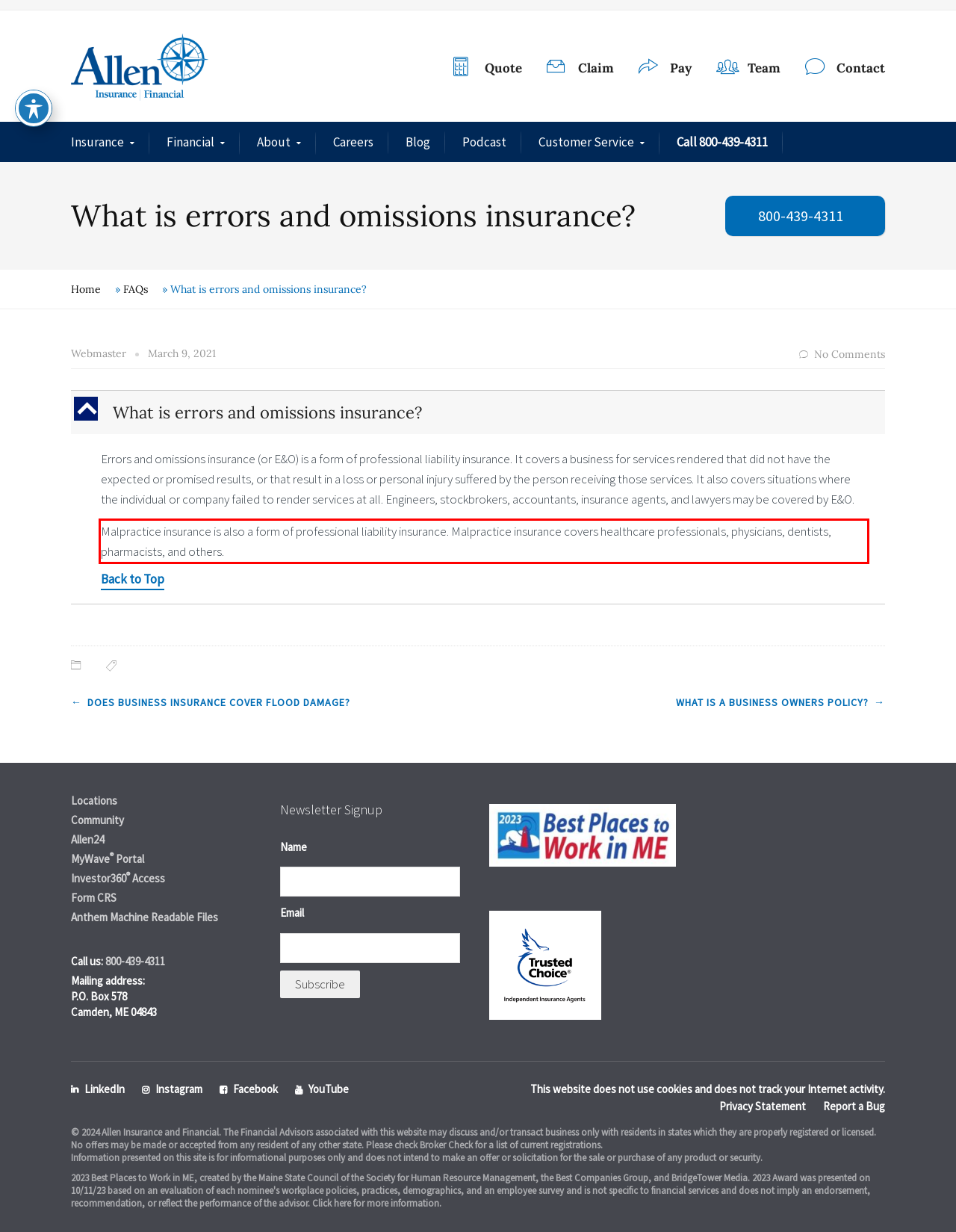Using the provided webpage screenshot, identify and read the text within the red rectangle bounding box.

Malpractice insurance is also a form of professional liability insurance. Malpractice insurance covers healthcare professionals, physicians, dentists, pharmacists, and others.